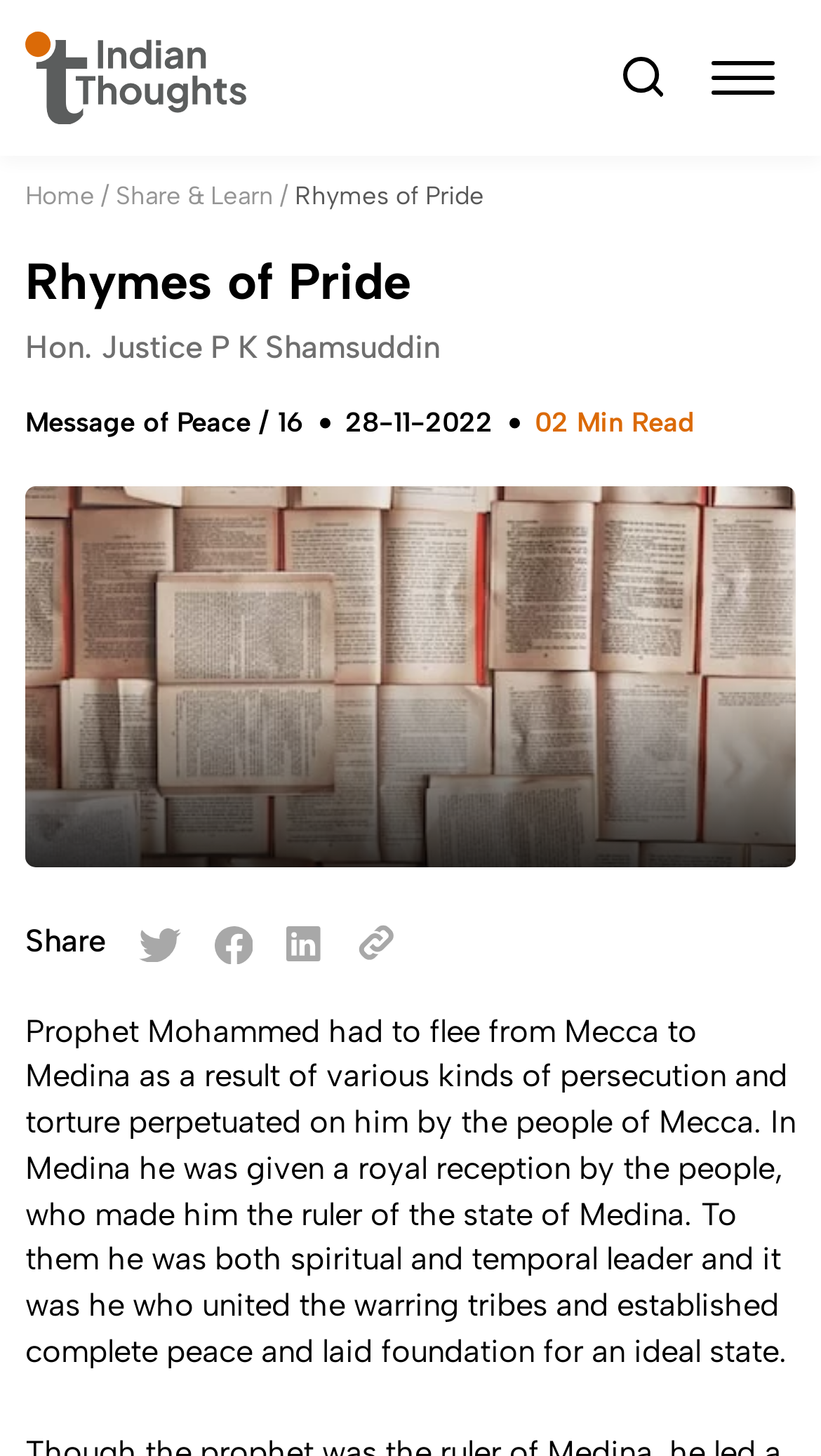Give an in-depth explanation of the webpage layout and content.

The webpage is about "Rhymes of Pride - Indian Thoughts" and features a prominent heading with the same title at the top. Below the heading, there is a section with three links: "Home", "Share & Learn", and an unnamed link. To the right of these links, the title "Rhymes of Pride" is displayed again.

On the top-right side of the page, there is an image. Below this image, there is a message from Hon. Justice P K Shamsuddin, followed by a title "Message of Peace / 16" and a date "28-11-2022". Next to the date, there is a text indicating the reading time, "02 Min Read".

The main content of the page is an article about Prophet Mohammed, which starts with a description of his persecution in Mecca and his subsequent flight to Medina, where he was given a royal reception and became the ruler of the state. The article continues to describe how he united the warring tribes and established complete peace, laying the foundation for an ideal state.

The article is accompanied by a large figure that spans almost the entire width of the page. At the bottom of the page, there are several social media links, each represented by an image, allowing users to share the content.